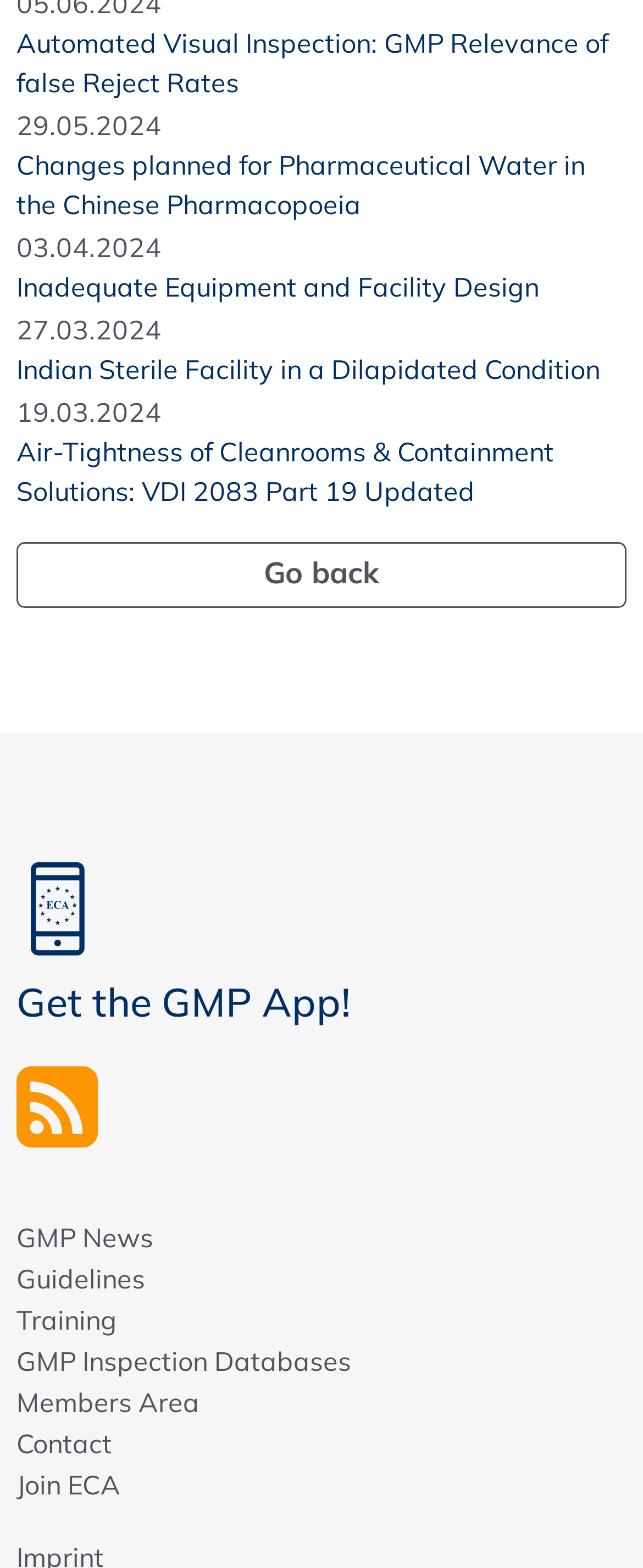Provide a brief response to the question below using one word or phrase:
What is the purpose of the link ' Get the GMP App!'?

To get the GMP App